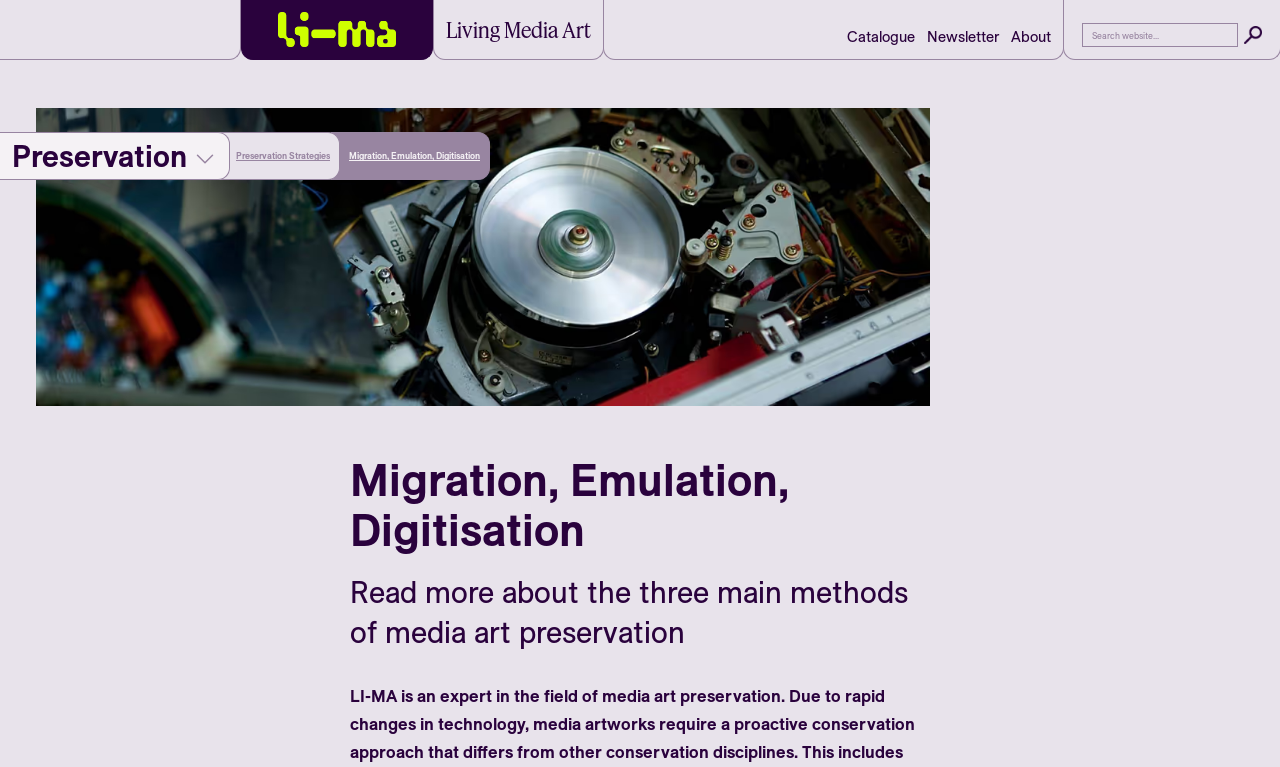Determine the bounding box coordinates of the clickable region to follow the instruction: "Read about the three main methods of media art preservation".

[0.273, 0.746, 0.727, 0.85]